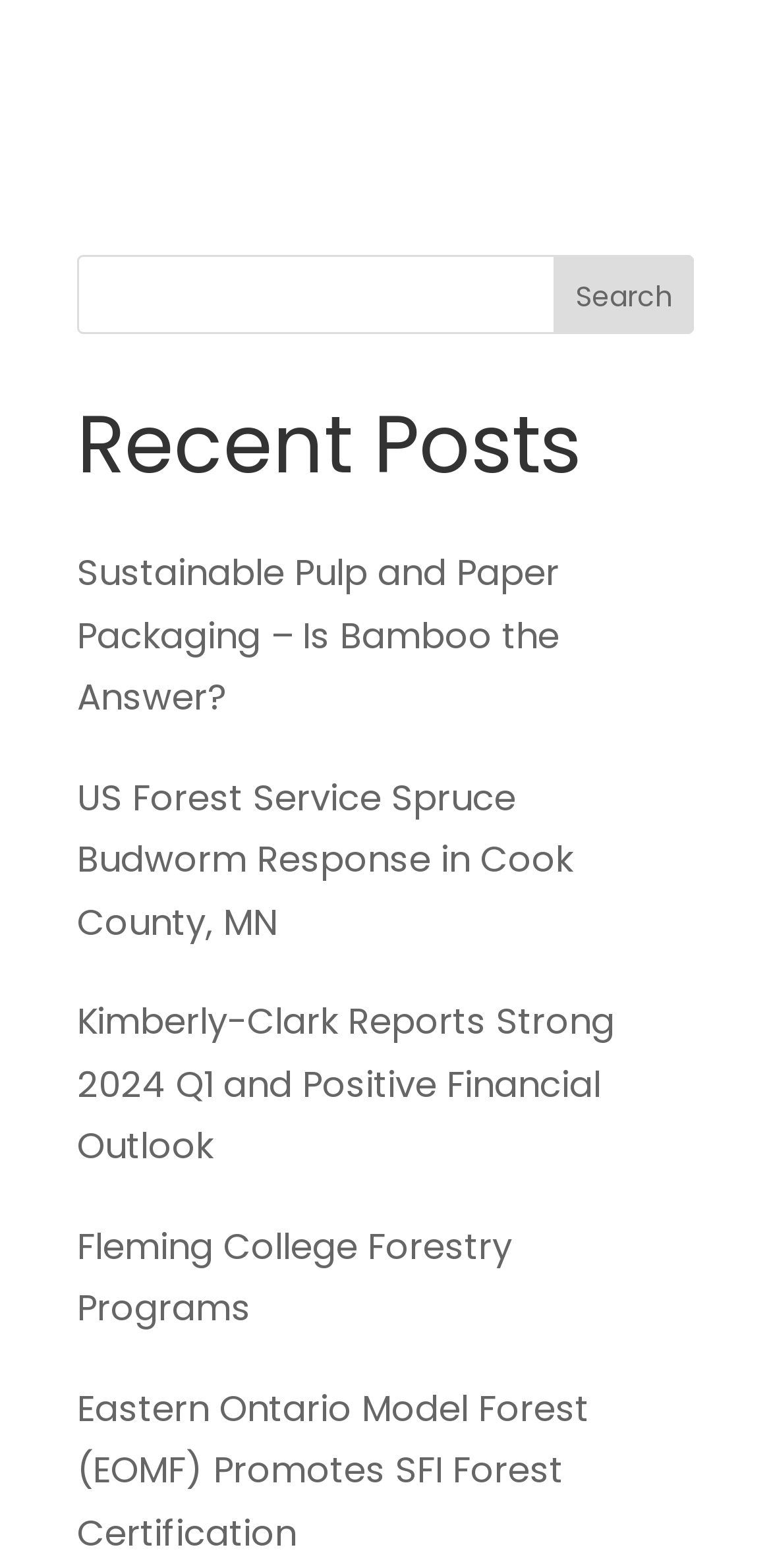Is the webpage related to forestry?
Refer to the screenshot and answer in one word or phrase.

Yes